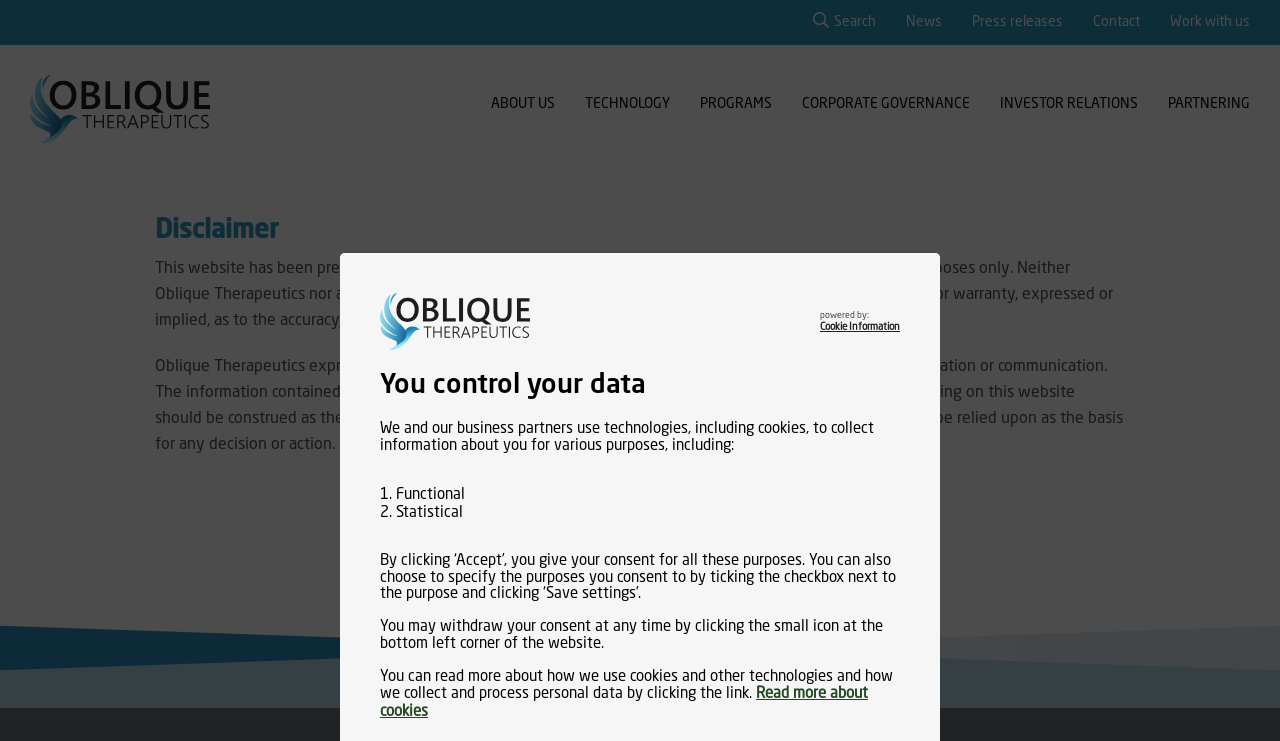Summarize the contents and layout of the webpage in detail.

The webpage is titled "Disclaimer - Oblique" and has a logo image at the top left corner. Below the logo, there is a heading "You control your data" followed by a paragraph of text explaining how the website uses technologies, including cookies, to collect information about users. 

To the right of the logo, there are several links, including "Cookie Information", "Search", "News", "Press releases", "Contact", and "Work with us". 

Below the heading "You control your data", there is a list with two items: "Functional" and "Statistical". 

The webpage then explains how users can give their consent for the website to collect information and how they can withdraw their consent at any time. There is also a link to read more about how the website uses cookies and other technologies.

At the top right corner, there are several links, including "ABOUT US", "TECHNOLOGY", "PROGRAMS", "CORPORATE GOVERNANCE", "INVESTOR RELATIONS", and "PARTNERING". 

Below these links, there is a heading "Disclaimer" followed by two paragraphs of text explaining the terms of use for the website. The text explains that the website is provided for informational purposes only and that Oblique Therapeutics disclaims any liability relating to the use of the information on the website.